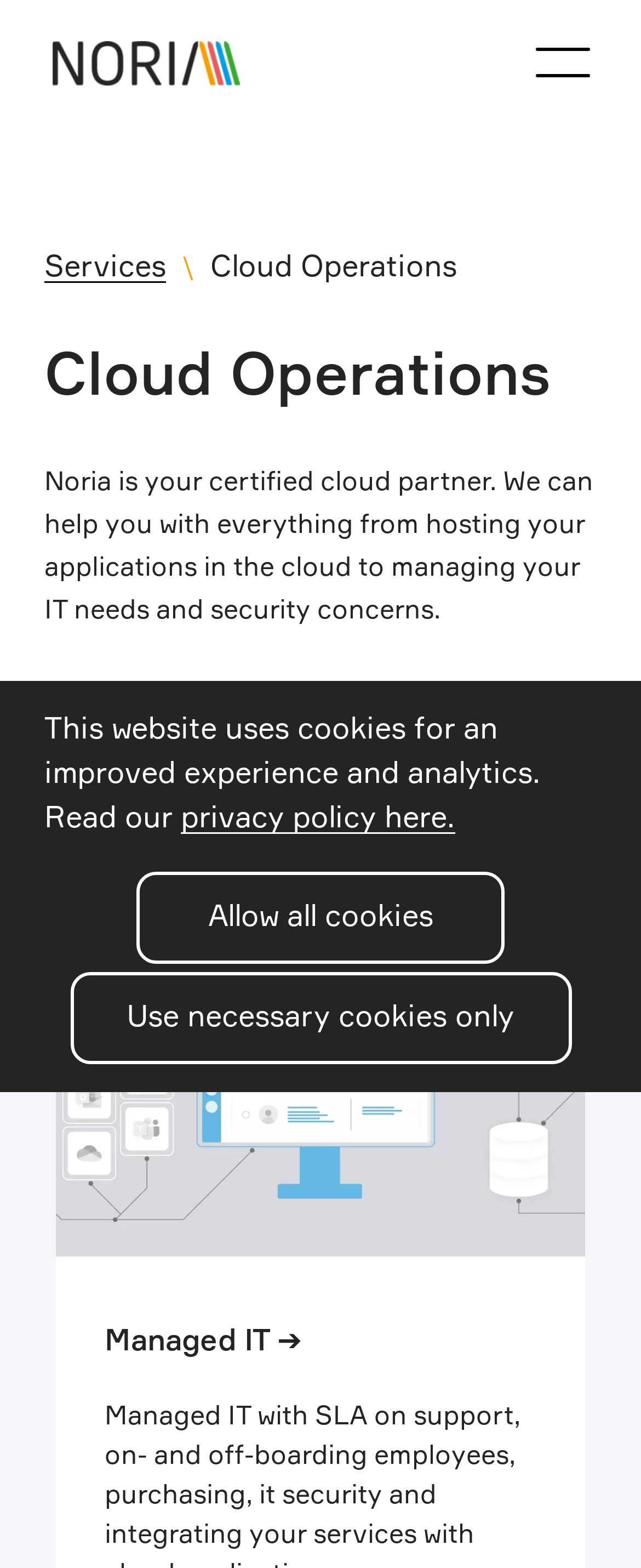Provide your answer in a single word or phrase: 
How many buttons are there on the webpage?

3